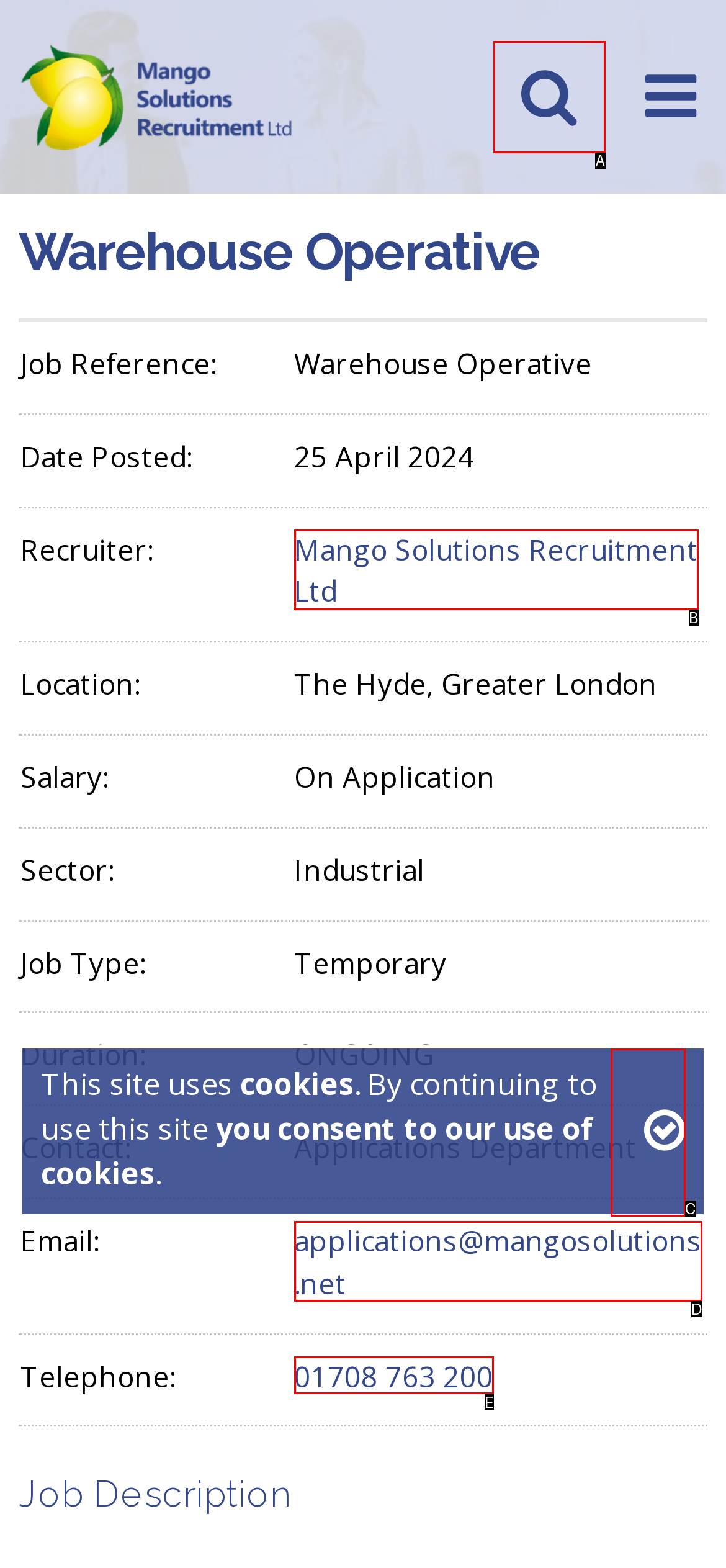Tell me which one HTML element best matches the description: Close
Answer with the option's letter from the given choices directly.

C